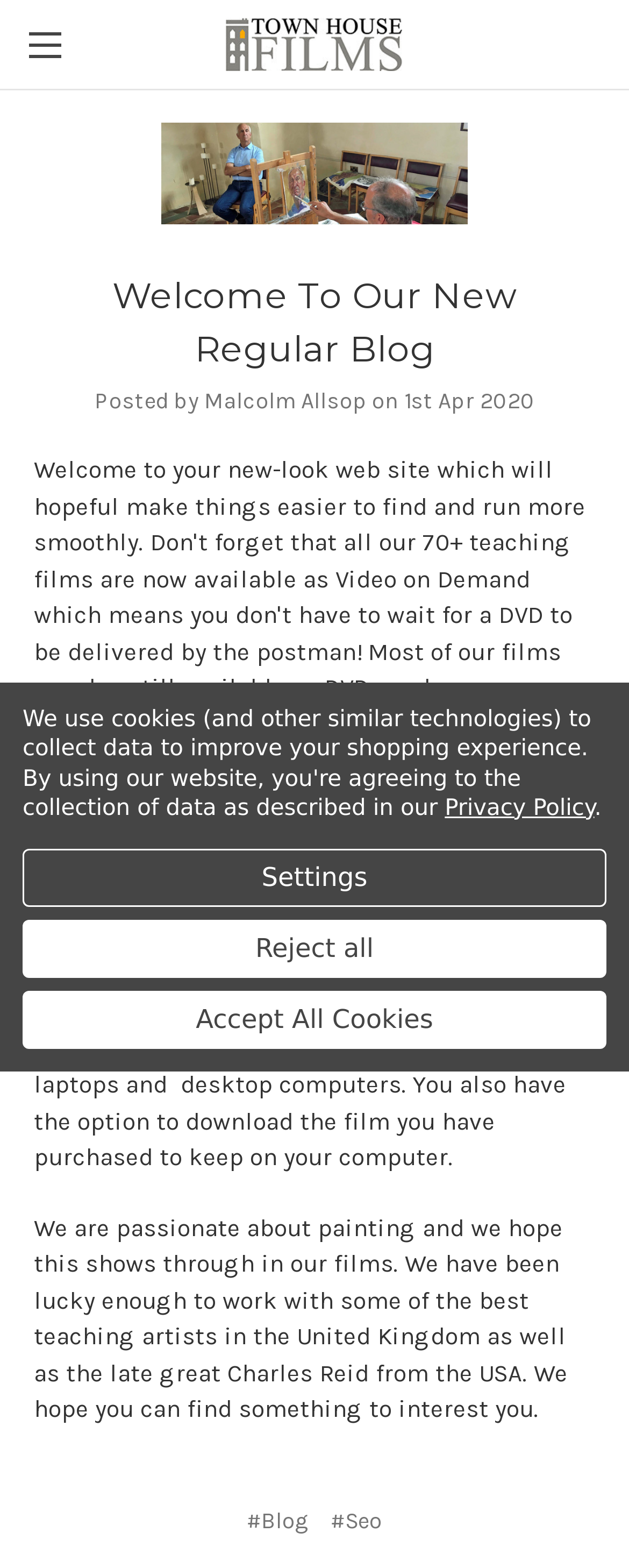From the webpage screenshot, predict the bounding box coordinates (top-left x, top-left y, bottom-right x, bottom-right y) for the UI element described here: Reject all

[0.036, 0.587, 0.964, 0.624]